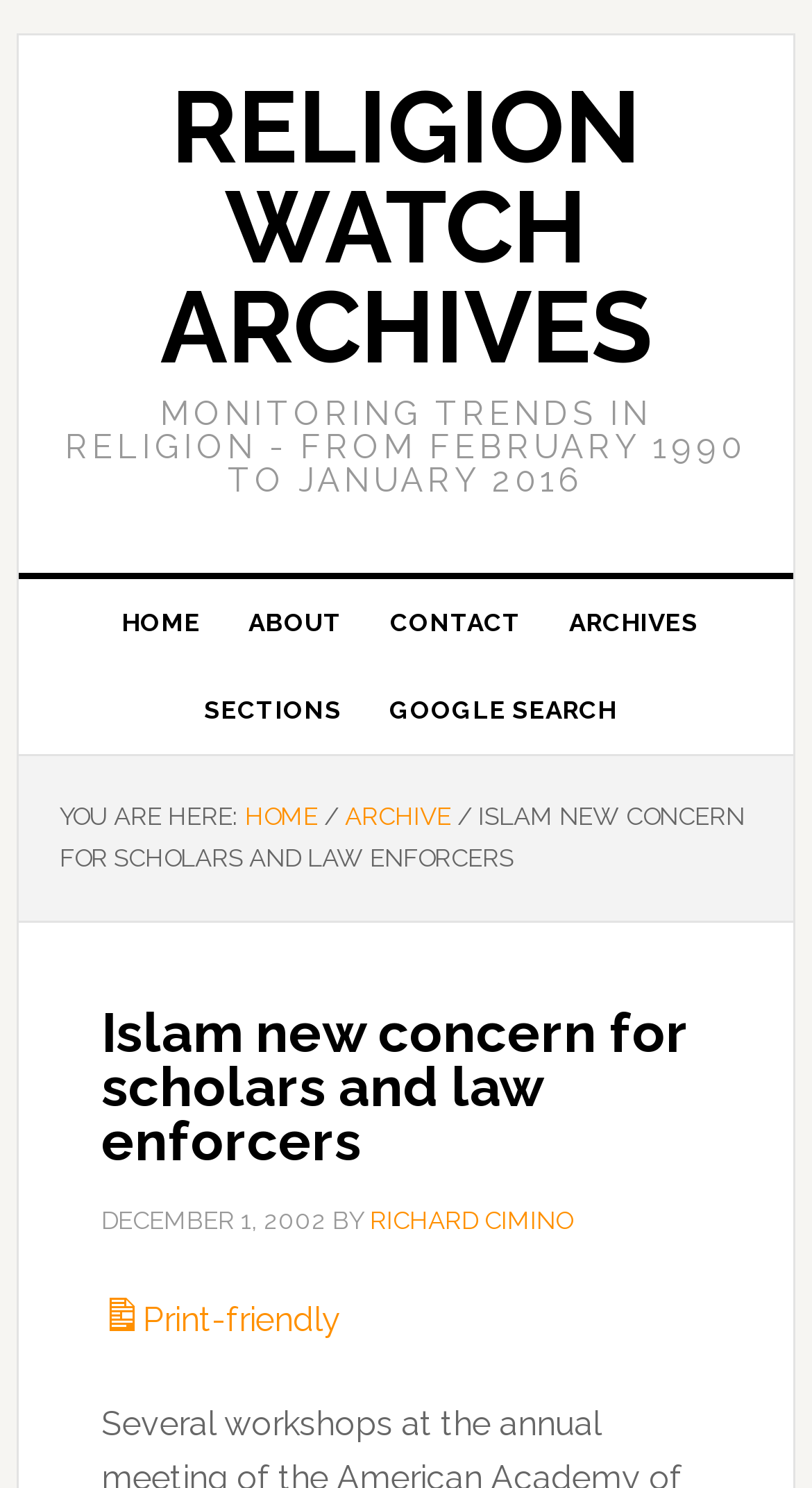Specify the bounding box coordinates of the element's area that should be clicked to execute the given instruction: "Advertise with Us". The coordinates should be four float numbers between 0 and 1, i.e., [left, top, right, bottom].

None